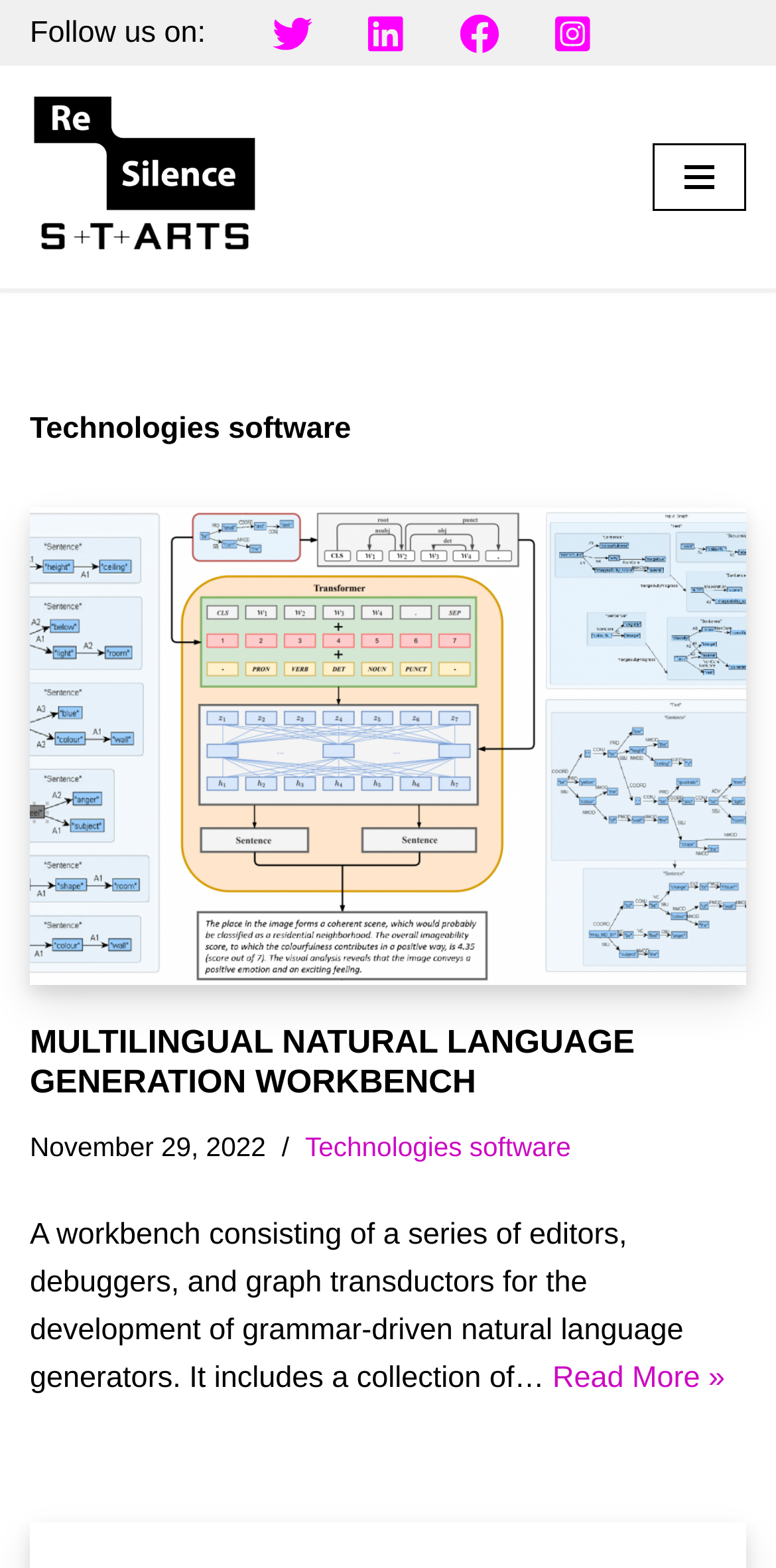Please provide the bounding box coordinates for the element that needs to be clicked to perform the following instruction: "Navigate to secondary menu". The coordinates should be given as four float numbers between 0 and 1, i.e., [left, top, right, bottom].

[0.342, 0.005, 0.77, 0.037]